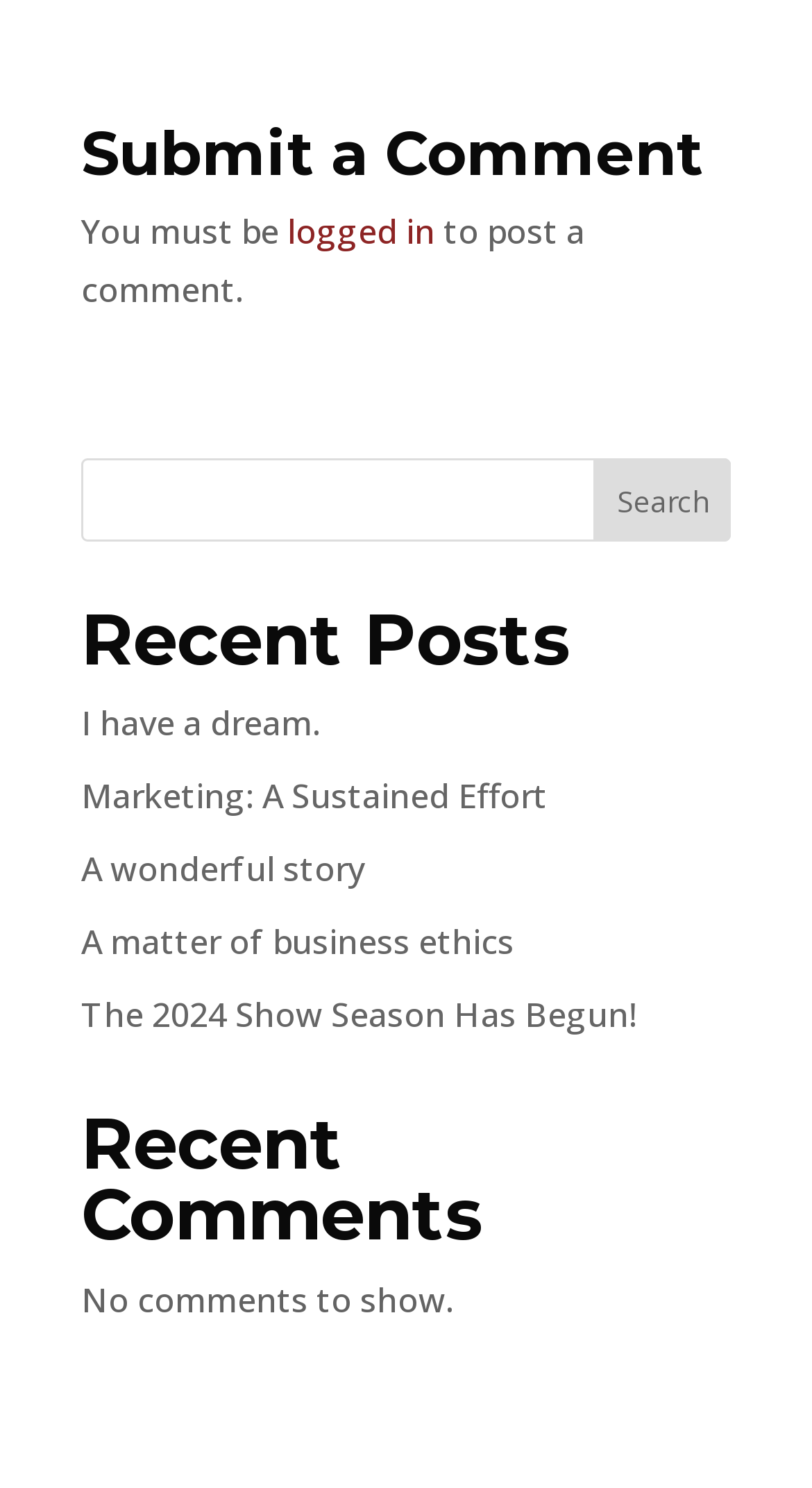Refer to the image and answer the question with as much detail as possible: What is the purpose of the top section?

The top section of the webpage has a heading 'Submit a Comment' and a message indicating that one must be logged in to post a comment, suggesting that this section is for users to submit their comments.